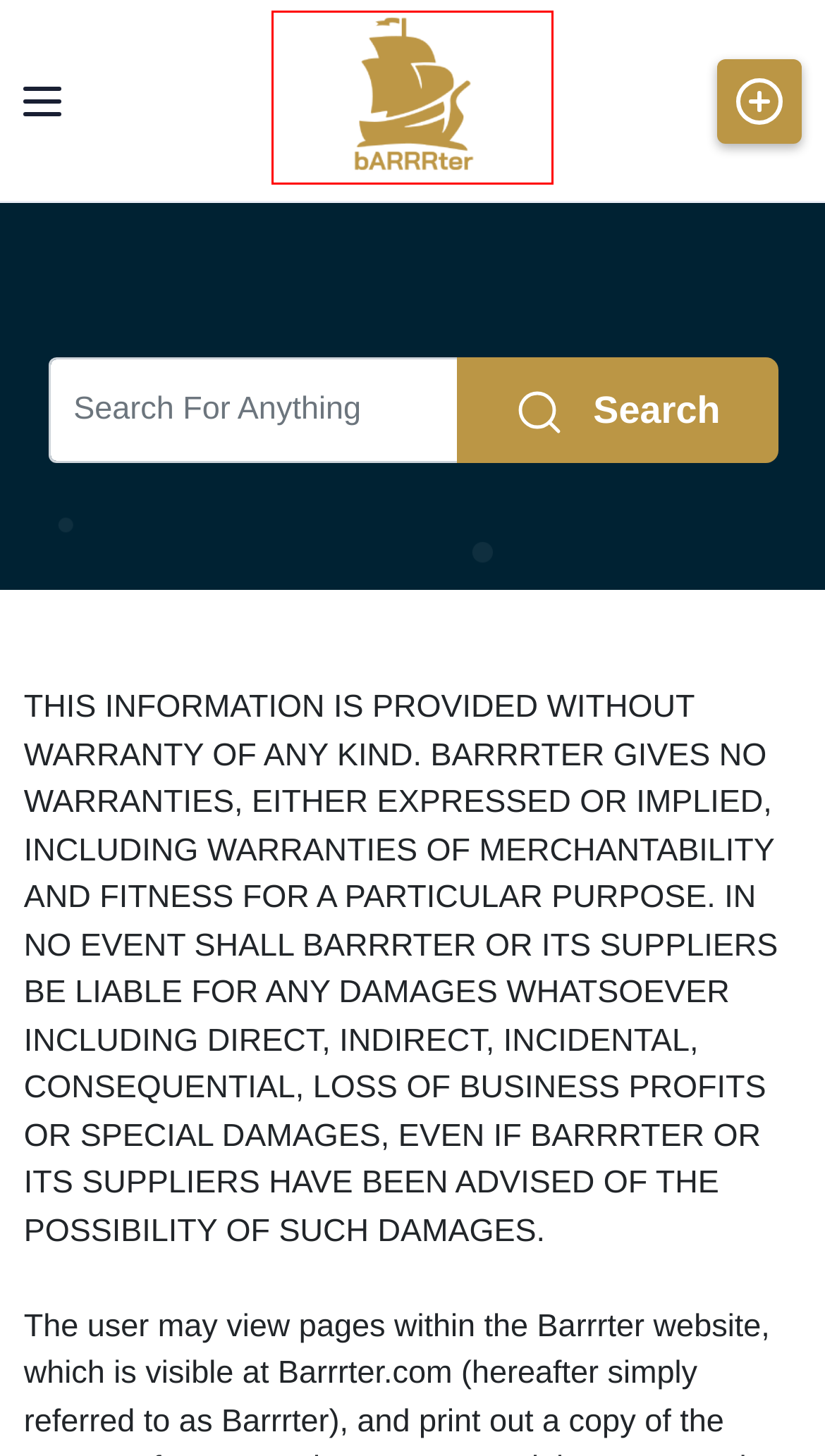Look at the given screenshot of a webpage with a red rectangle bounding box around a UI element. Pick the description that best matches the new webpage after clicking the element highlighted. The descriptions are:
A. Price and Plan - Barrrter
B. Privacy Policy - Barrrter
C. Ads - Barrrter
D. About - Barrrter
E. Home - Barrrter
F. Cookie Policy - Barrrter
G. Sign In - Barrrter
H. Contact - Barrrter

E